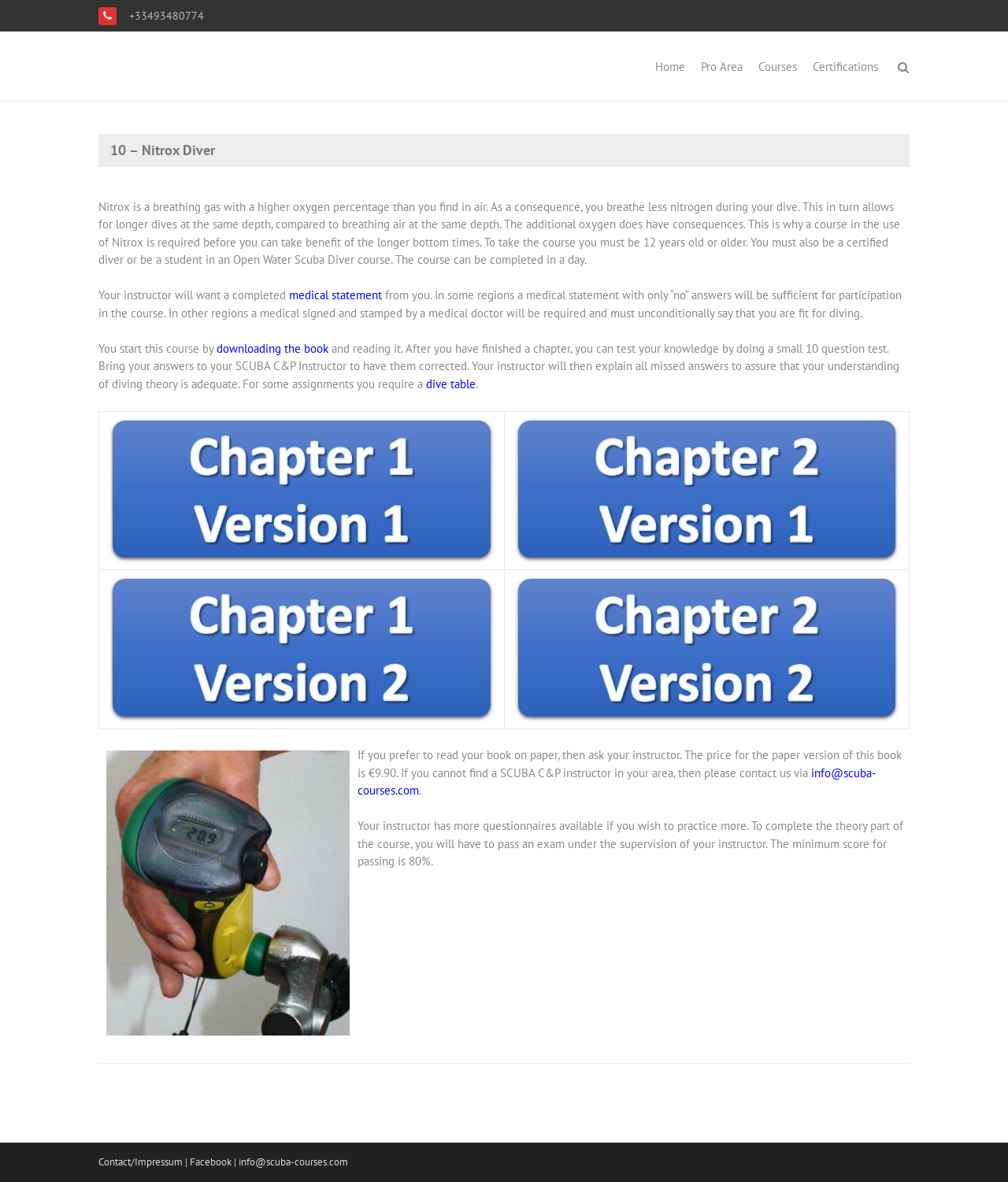Could you locate the bounding box coordinates for the section that should be clicked to accomplish this task: "Click on Home".

[0.642, 0.027, 0.687, 0.087]